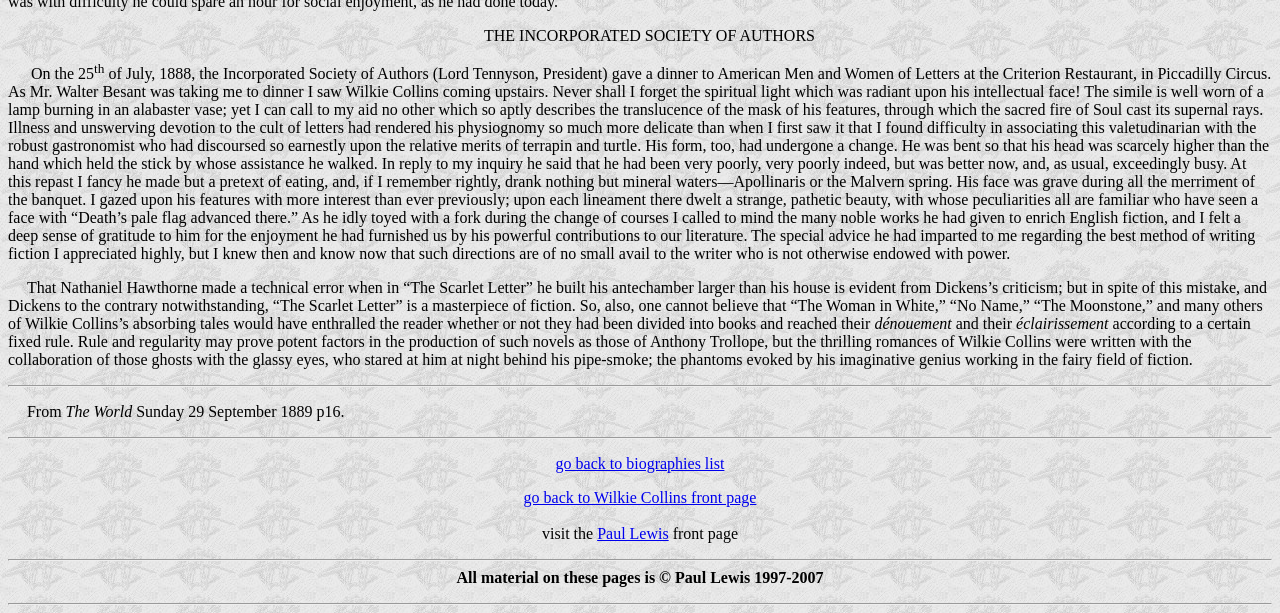Ascertain the bounding box coordinates for the UI element detailed here: "Pot Roast Again? →". The coordinates should be provided as [left, top, right, bottom] with each value being a float between 0 and 1.

None